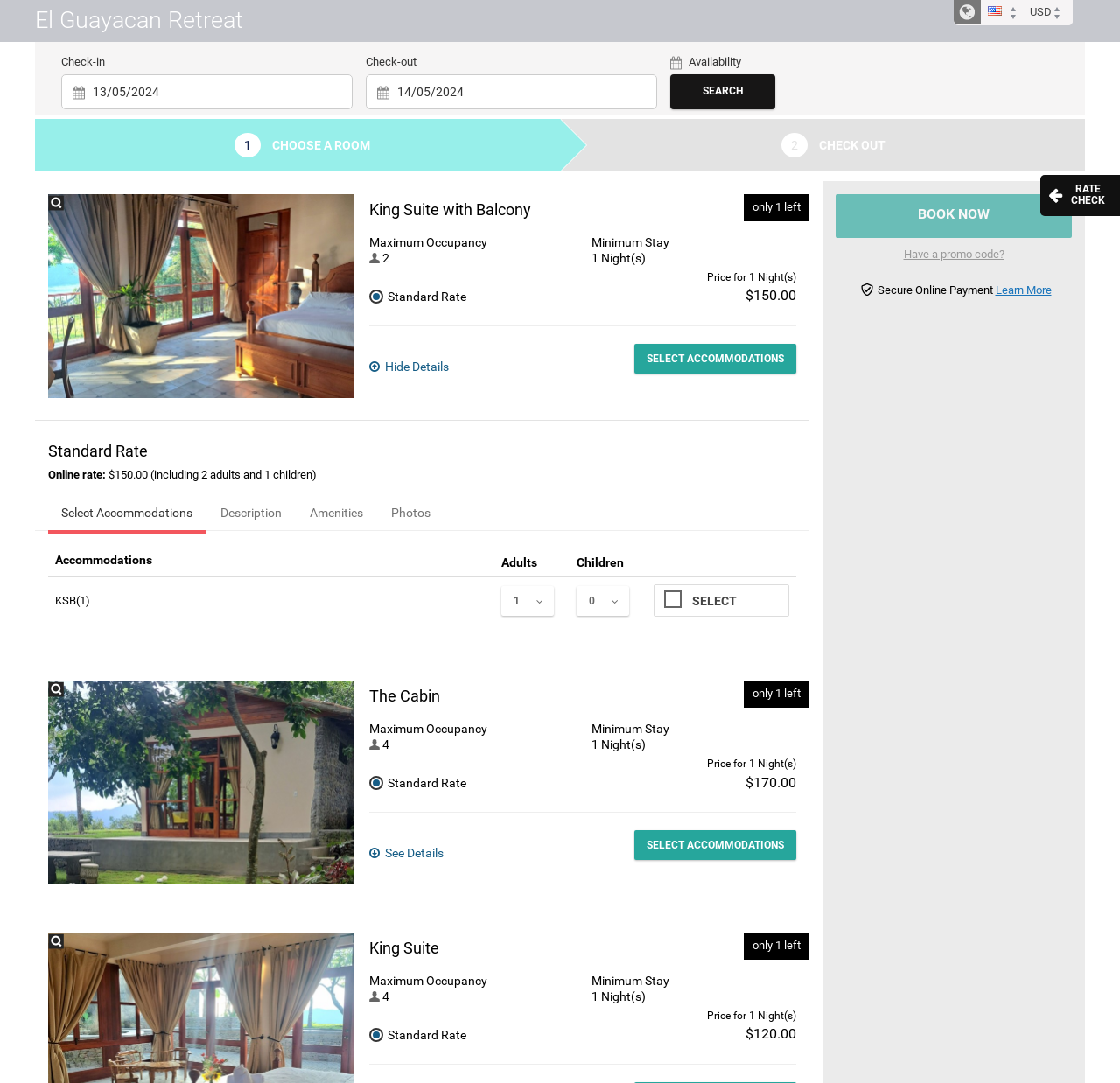Please specify the bounding box coordinates of the clickable region to carry out the following instruction: "Check availability". The coordinates should be four float numbers between 0 and 1, in the format [left, top, right, bottom].

[0.598, 0.069, 0.692, 0.101]